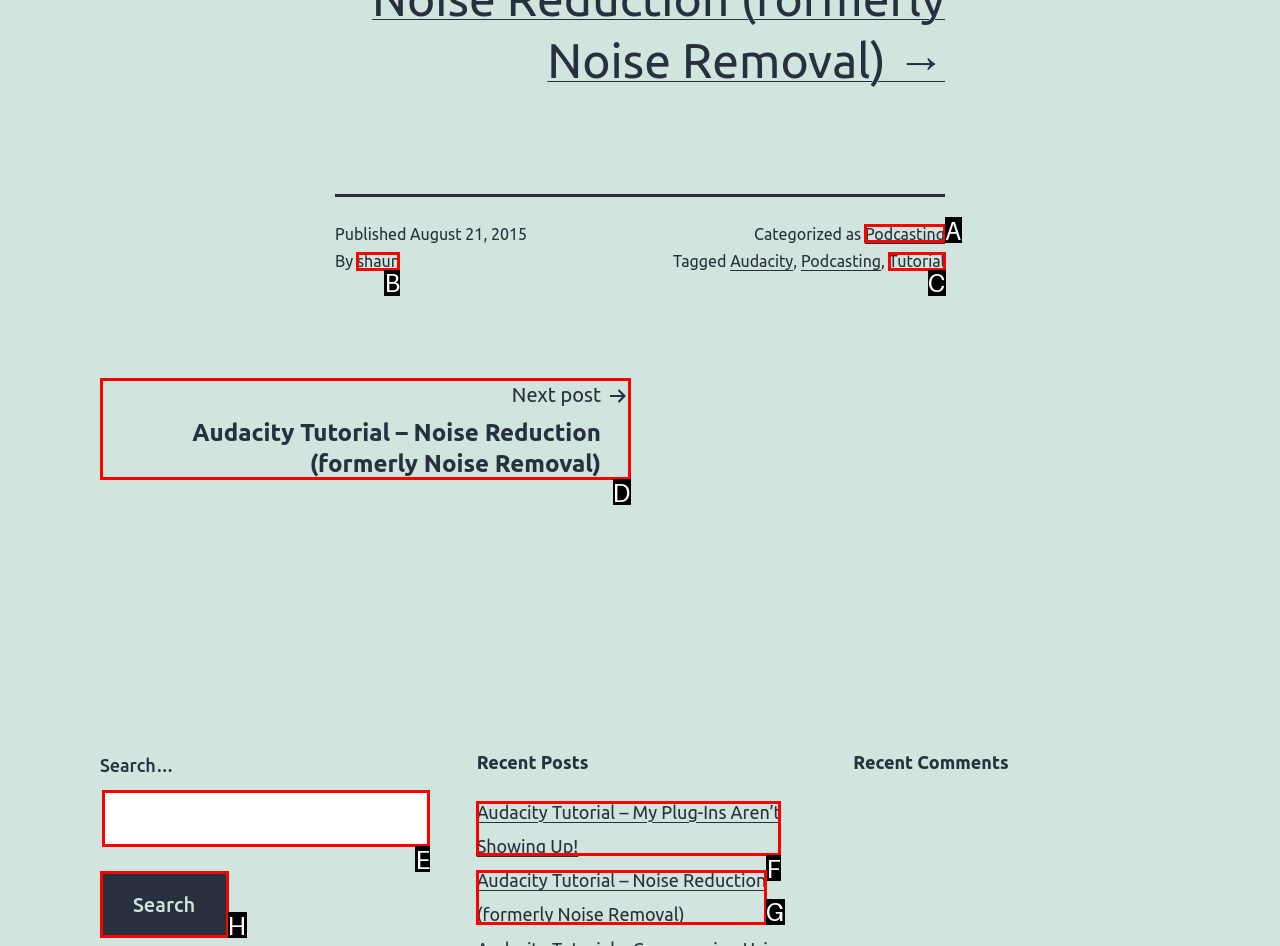Select the option that matches the description: parent_node: Search… value="Search". Answer with the letter of the correct option directly.

H